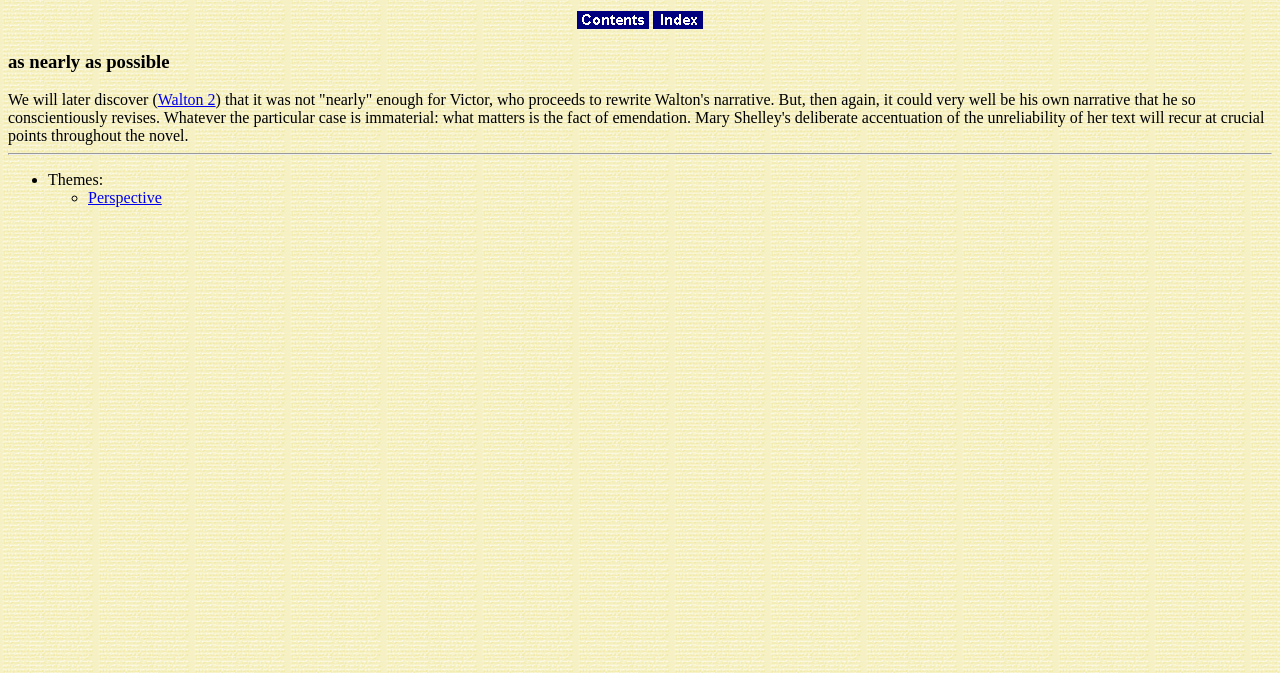Give a full account of the webpage's elements and their arrangement.

The webpage appears to be a literary analysis or academic page, with a focus on the novel by Mary Shelley. At the top, there is a heading that reads "as nearly as possible". Below this heading, there is a paragraph of text that discusses the theme of emendation in the novel, mentioning Victor's rewriting of Walton's narrative and the unreliability of the text.

To the top-right of the page, there is a table with two columns, containing links to "Contents" and "Index", each accompanied by a small image. The table is positioned near the top of the page, with the links and images aligned horizontally.

Below the paragraph of text, there is a horizontal separator line, followed by a list of themes related to the novel. The list is marked with bullet points, including "•" and "◦", and the first item on the list is a link to "Perspective". The list appears to be a summary or outline of the themes explored in the novel.

Overall, the page appears to be a scholarly or analytical page, with a focus on exploring the themes and literary devices used in Mary Shelley's novel.